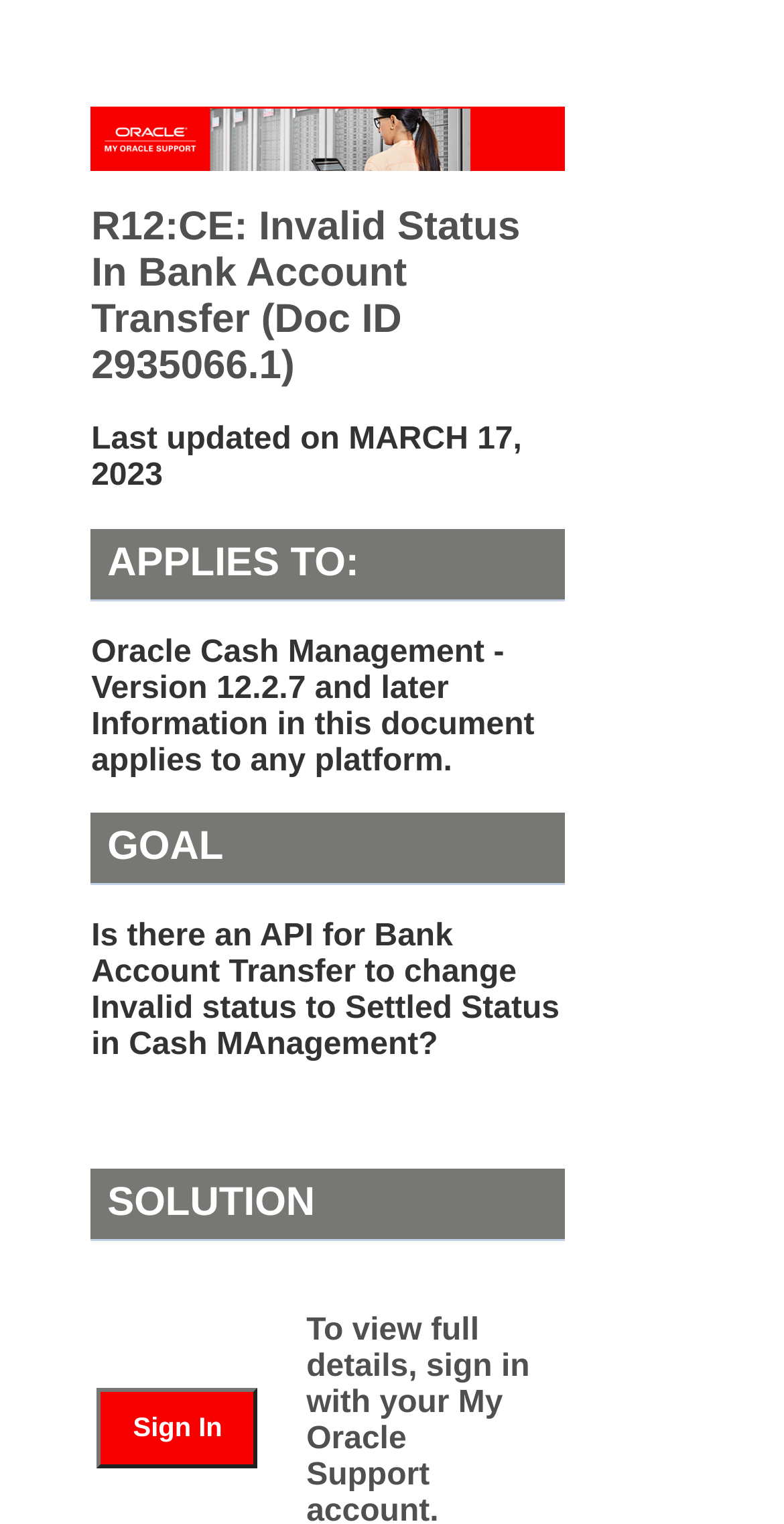Predict the bounding box of the UI element based on the description: "Sign In". The coordinates should be four float numbers between 0 and 1, formatted as [left, top, right, bottom].

[0.124, 0.925, 0.38, 0.948]